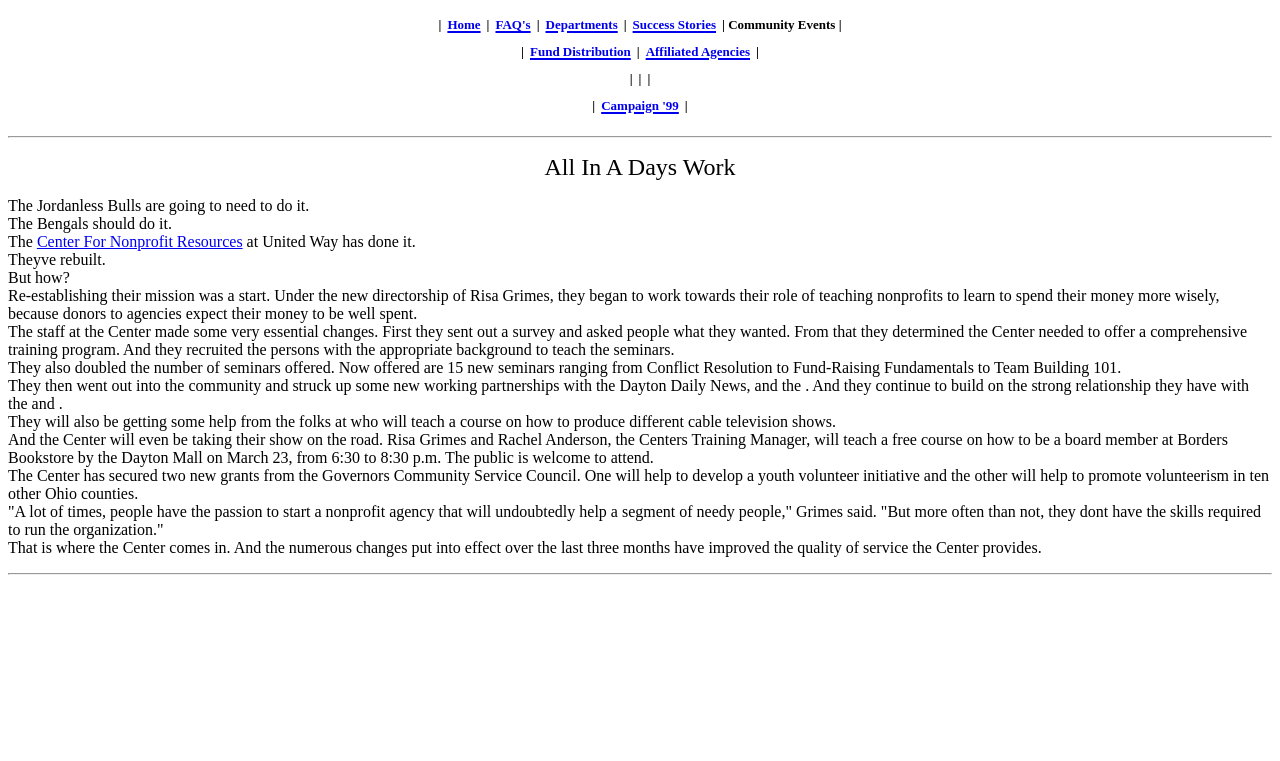Examine the image carefully and respond to the question with a detailed answer: 
What is the purpose of the Center for Nonprofit Resources?

From the text 'Under the new directorship of Risa Grimes, they began to work towards their role of teaching nonprofits to learn to spend their money more wisely, because donors to agencies expect their money to be well spent.', I can understand that the Center for Nonprofit Resources aims to teach nonprofits to spend their money wisely.